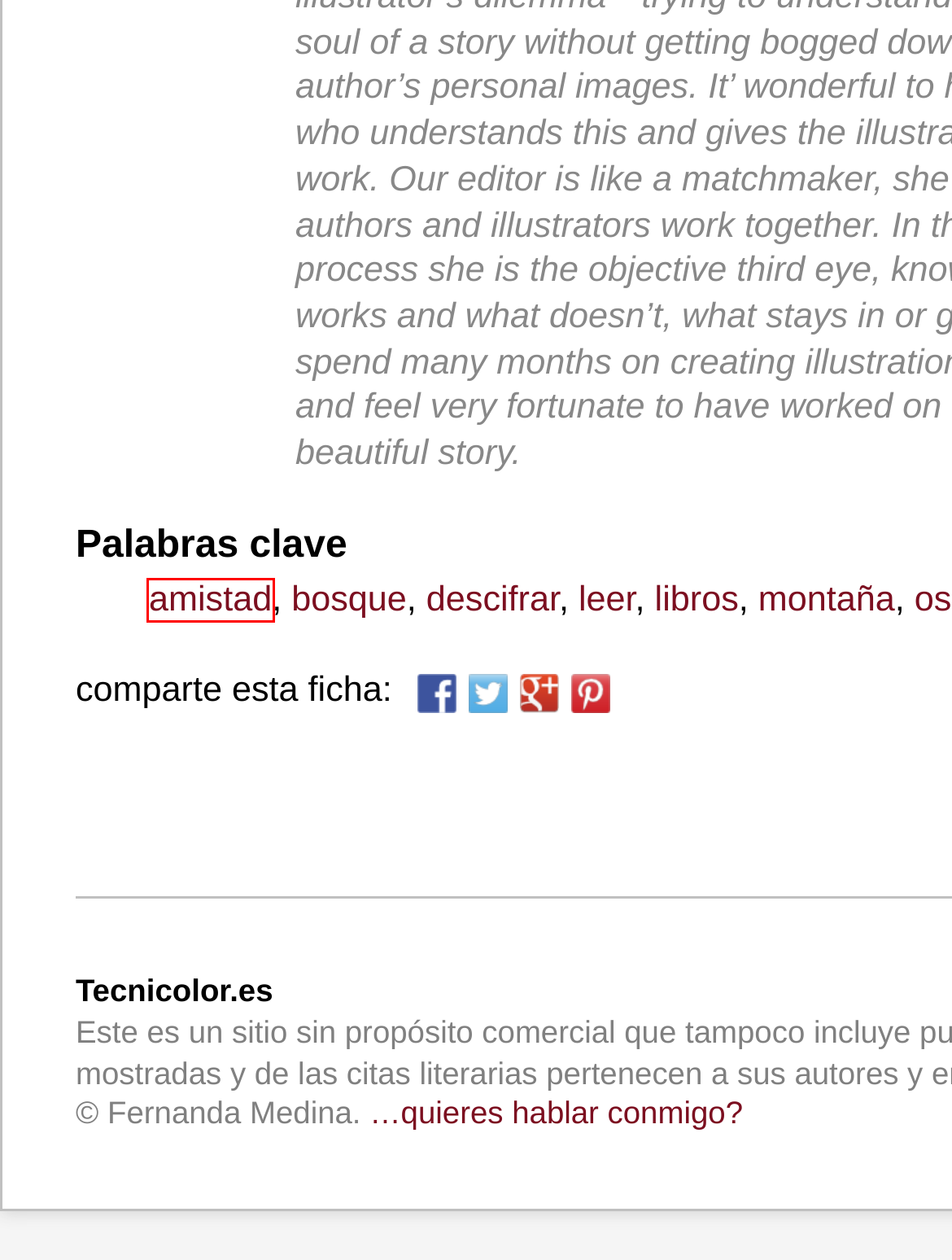You are provided with a screenshot of a webpage containing a red rectangle bounding box. Identify the webpage description that best matches the new webpage after the element in the bounding box is clicked. Here are the potential descriptions:
A. amistad | Tecnicolor
B. leer | Tecnicolor
C. montaña | Tecnicolor
D. libros | Tecnicolor
E. osos | Tecnicolor
F. bosque | Tecnicolor
G. descifrar | Tecnicolor
H. Biblioteca | Tecnicolor

A